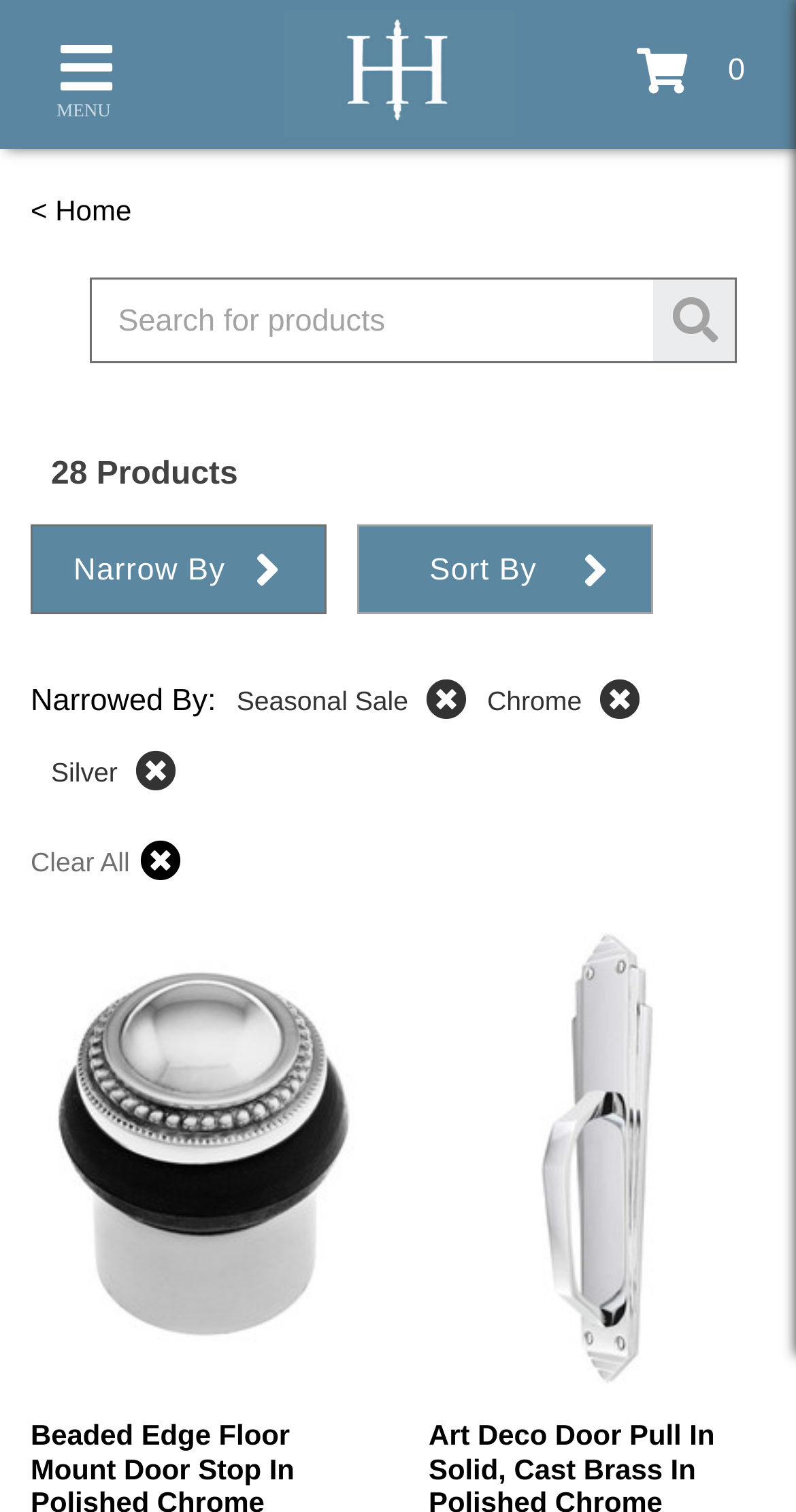Specify the bounding box coordinates of the area to click in order to execute this command: 'Clear Seasonal Sale filter'. The coordinates should consist of four float numbers ranging from 0 to 1, and should be formatted as [left, top, right, bottom].

[0.535, 0.448, 0.586, 0.477]